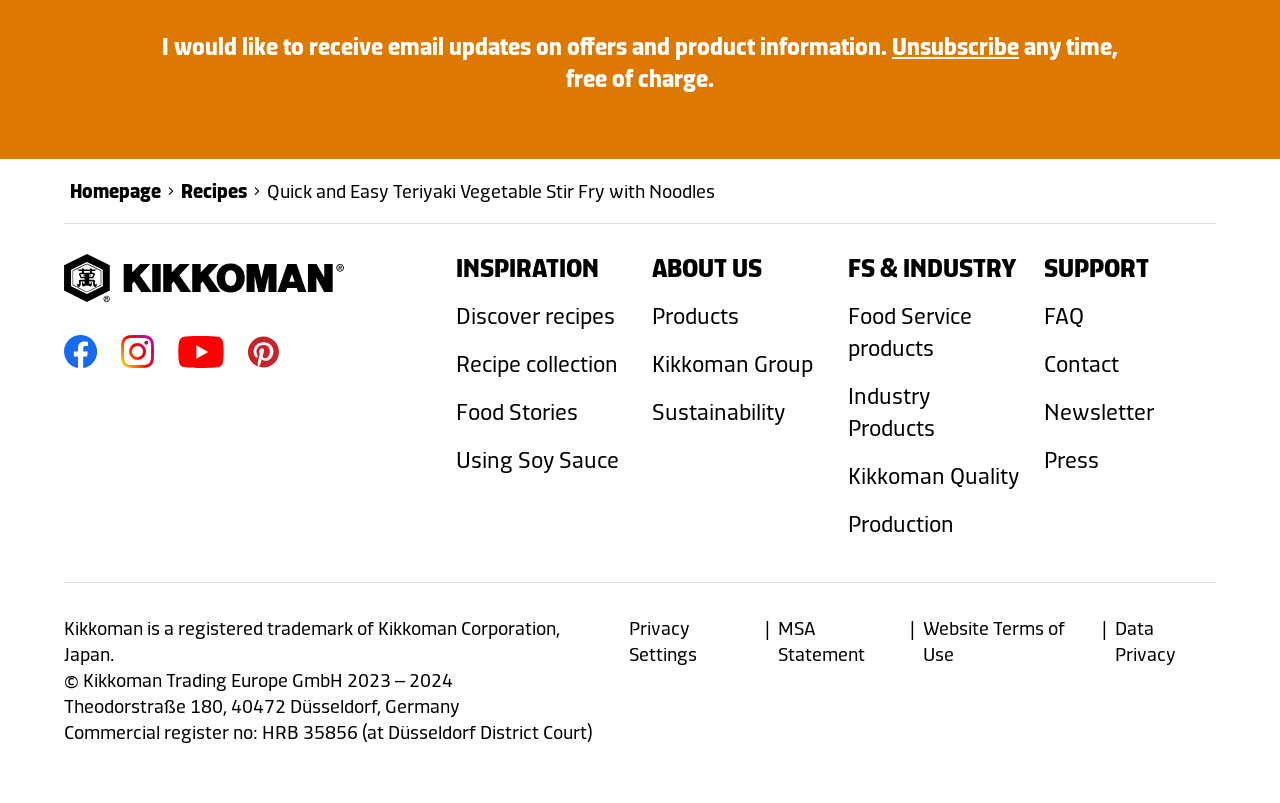Pinpoint the bounding box coordinates of the element to be clicked to execute the instruction: "follow Kikkoman on Facebook".

[0.05, 0.416, 0.076, 0.459]